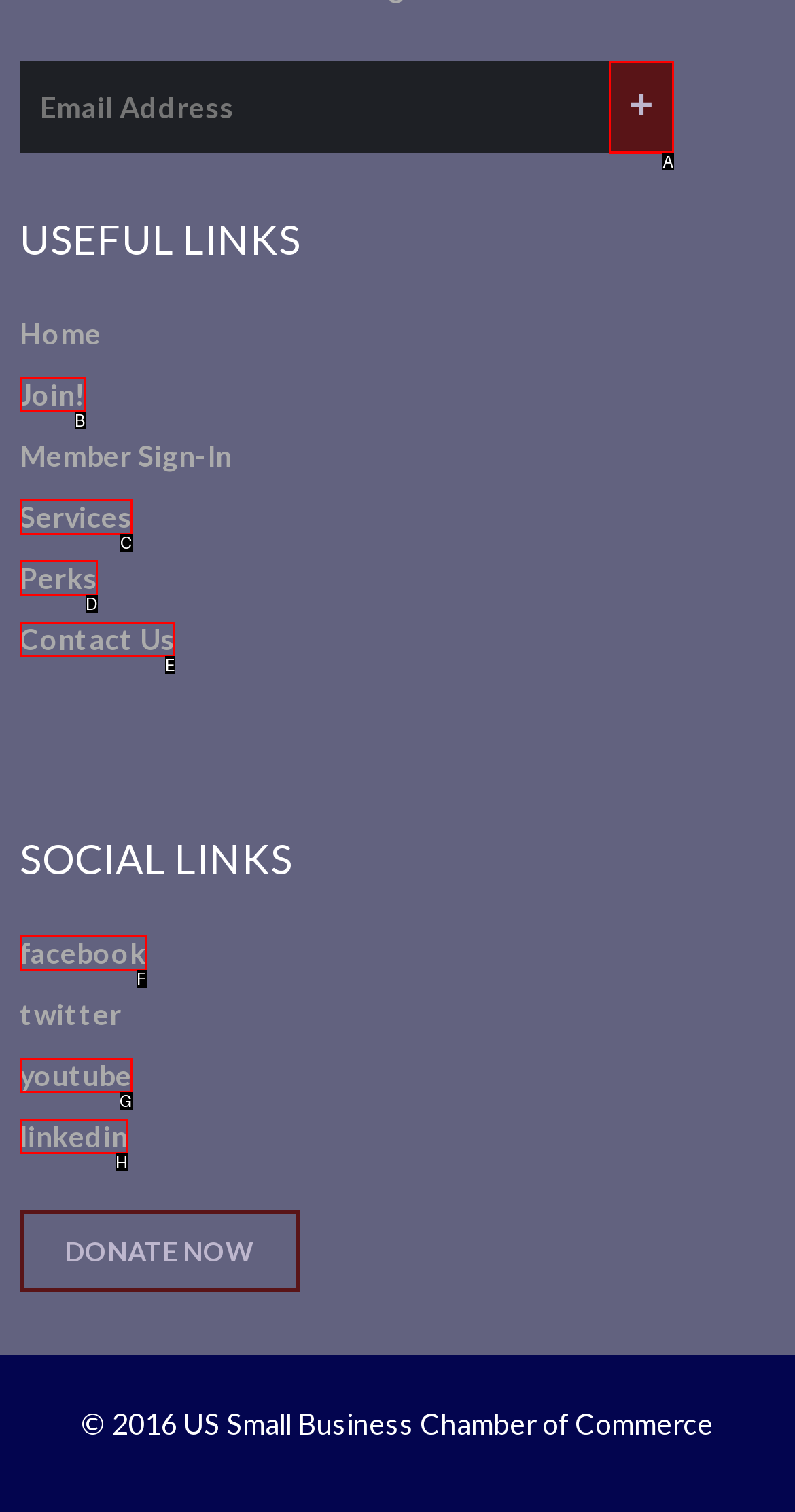Find the option that aligns with: Join!
Provide the letter of the corresponding option.

B